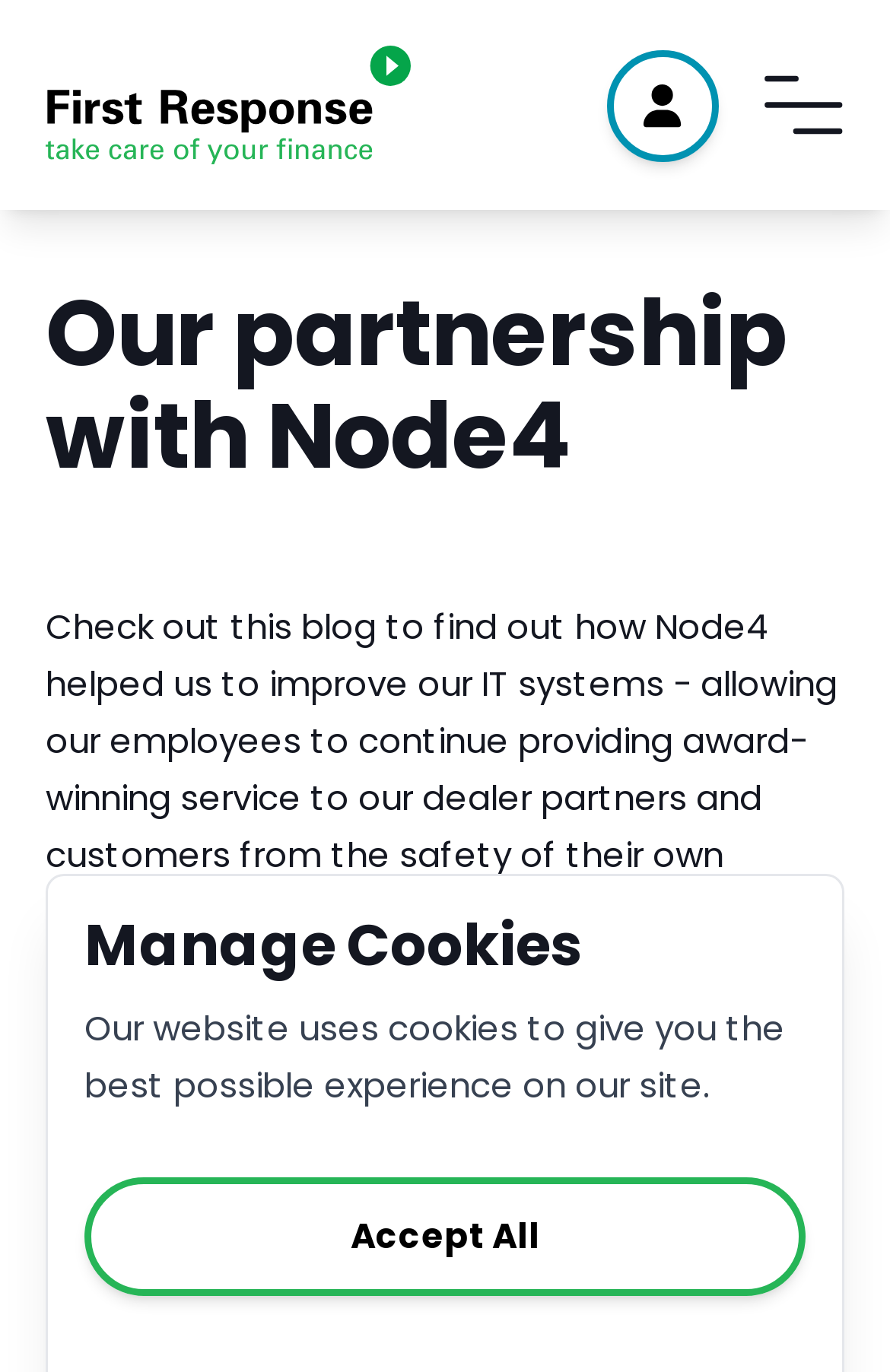Identify the bounding box for the UI element that is described as follows: "aria-label="twitter"".

[0.336, 0.739, 0.426, 0.797]